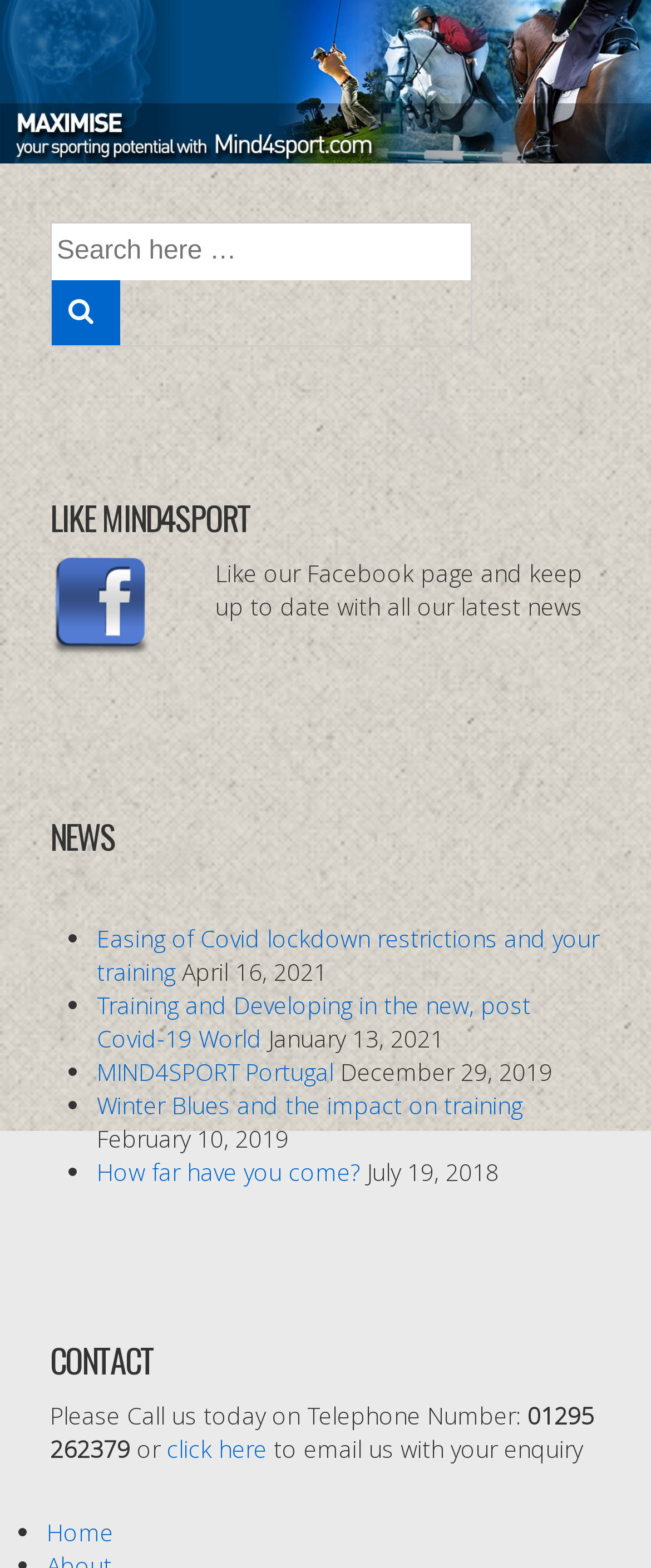Could you find the bounding box coordinates of the clickable area to complete this instruction: "View Company Info"?

None